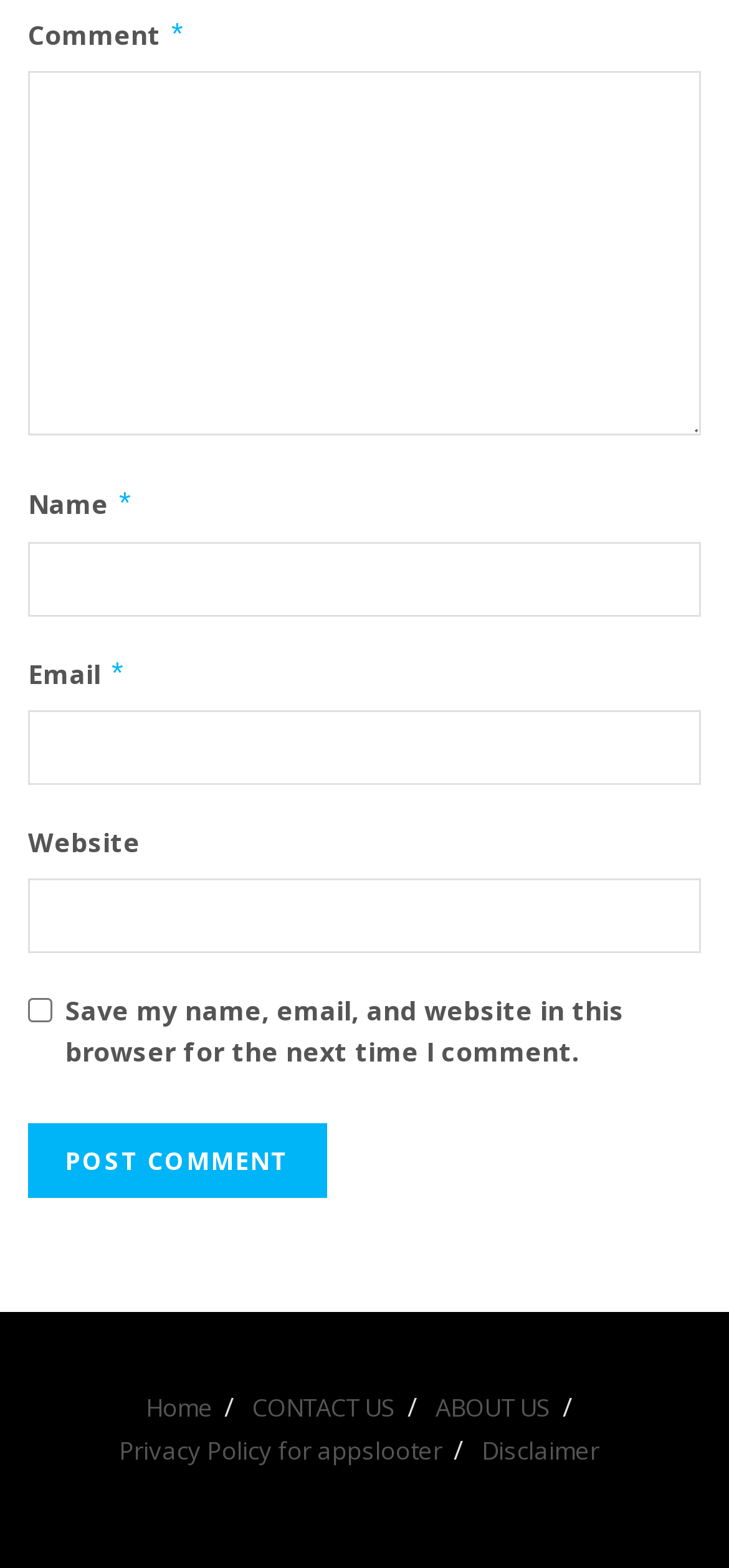Determine the bounding box coordinates of the element's region needed to click to follow the instruction: "Type your name". Provide these coordinates as four float numbers between 0 and 1, formatted as [left, top, right, bottom].

[0.038, 0.345, 0.962, 0.393]